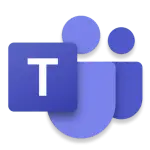What does the overlapping circular shape in the logo represent?
Kindly offer a detailed explanation using the data available in the image.

According to the caption, the overlapping circular shapes in the Microsoft Teams logo represent collaboration and connectivity, which aligns with the platform's purpose of facilitating communication and teamwork within organizations.